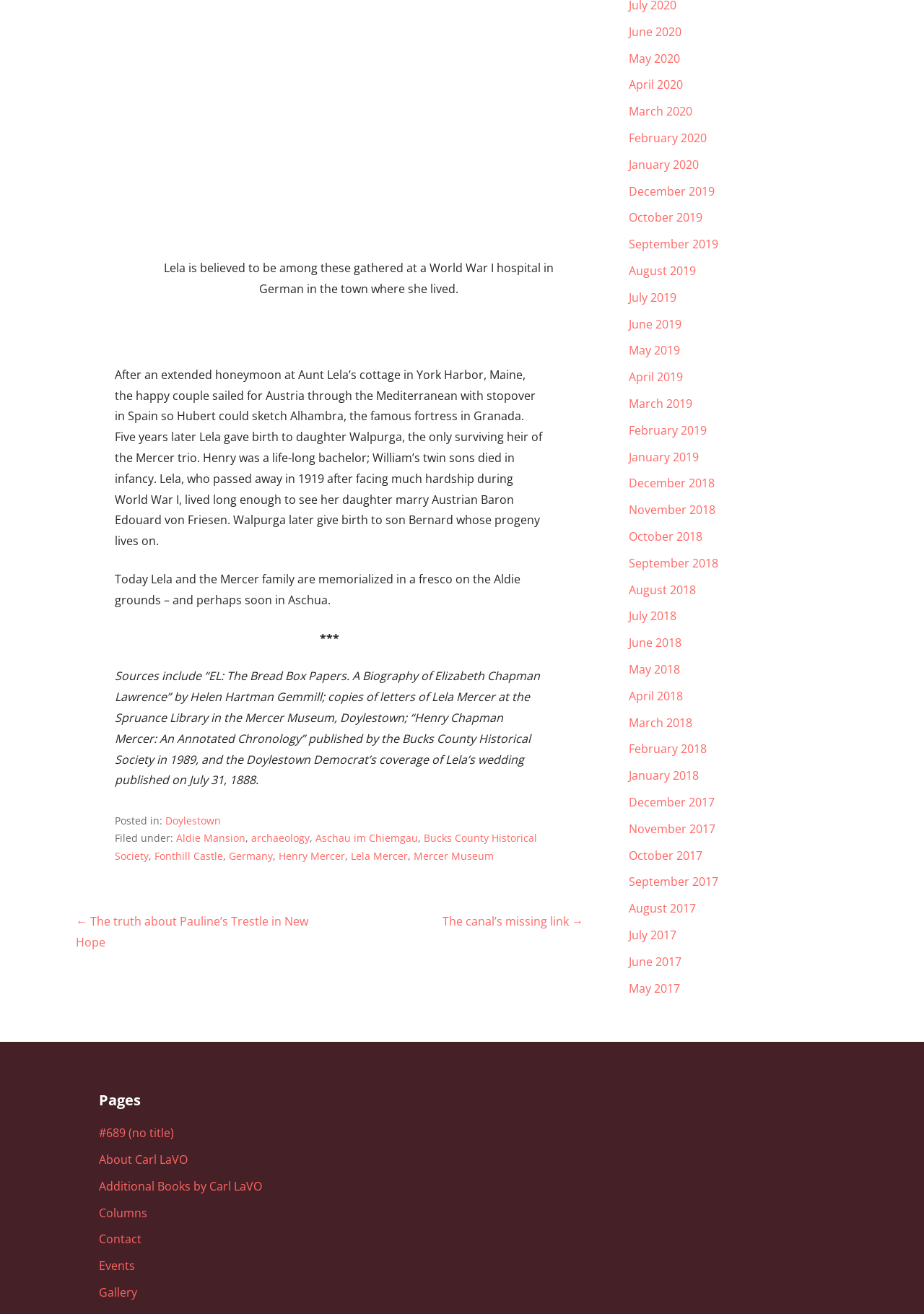What is the name of the museum mentioned in the text?
Using the details from the image, give an elaborate explanation to answer the question.

The text mentions that copies of letters of Lela Mercer are located at the Spruance Library in the Mercer Museum, Doylestown.